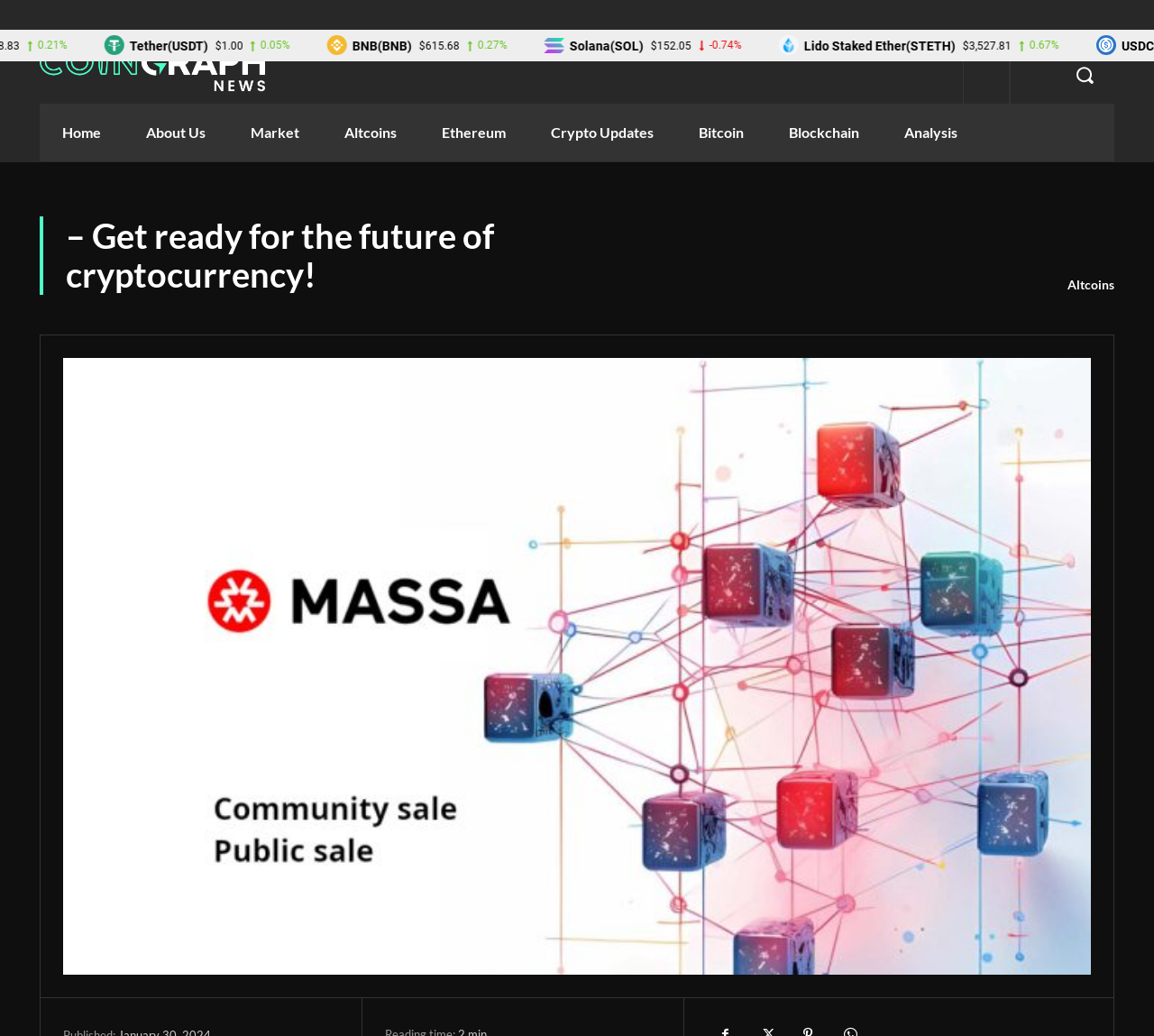Can you find the bounding box coordinates for the element to click on to achieve the instruction: "Learn about Ethereum"?

[0.363, 0.1, 0.458, 0.156]